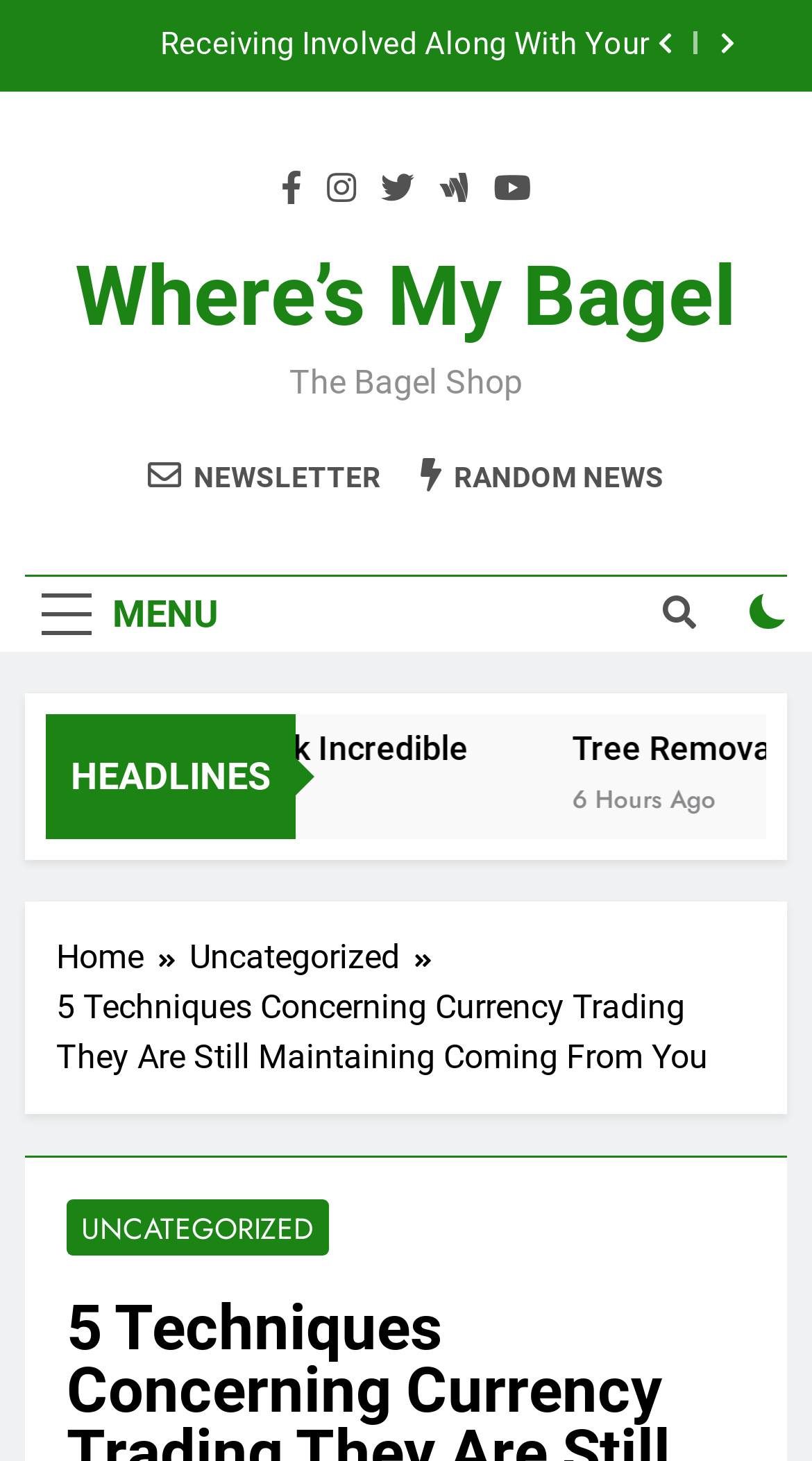Give a short answer using one word or phrase for the question:
What is the category of the current article?

UNCATEGORIZED